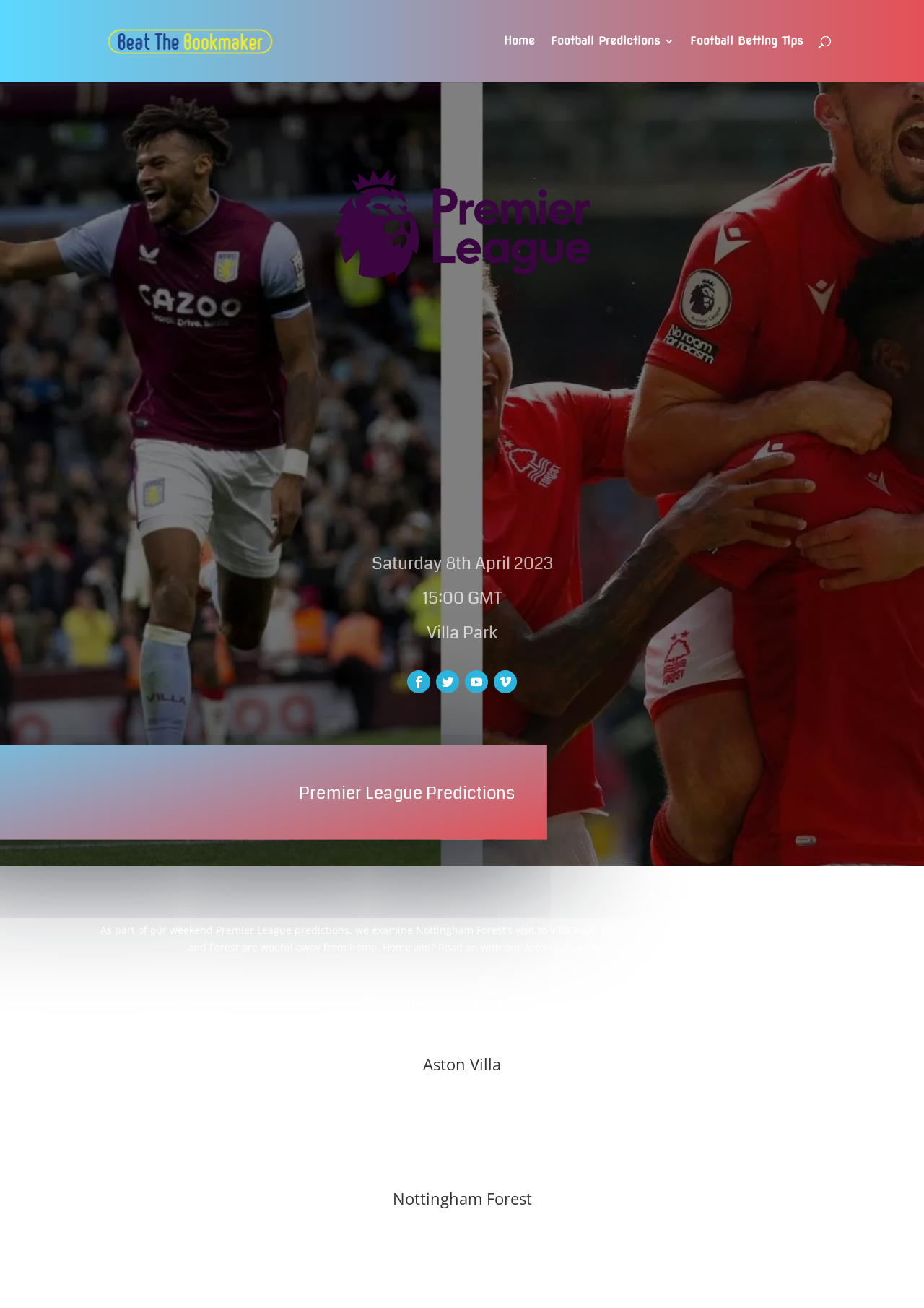Predict the bounding box coordinates of the UI element that matches this description: "learn more". The coordinates should be in the format [left, top, right, bottom] with each value between 0 and 1.

None